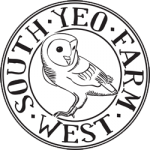Use the details in the image to answer the question thoroughly: 
What is the color scheme of the logo?

The logo has a clean and classic elegance due to its monochromatic color scheme, making it visually striking and memorable for visitors and clients alike.